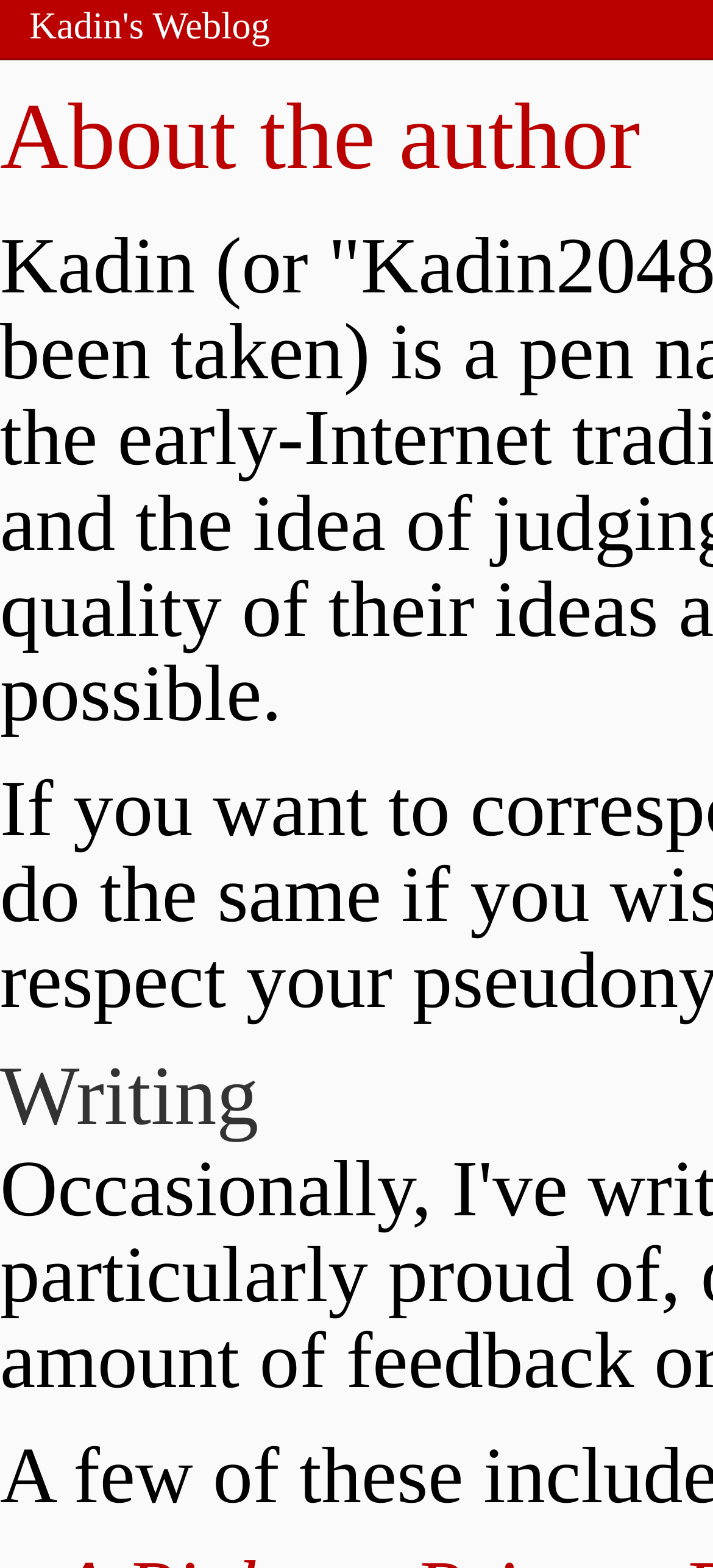Given the description of the UI element: "Kadin's Weblog", predict the bounding box coordinates in the form of [left, top, right, bottom], with each value being a float between 0 and 1.

[0.041, 0.0, 0.379, 0.041]